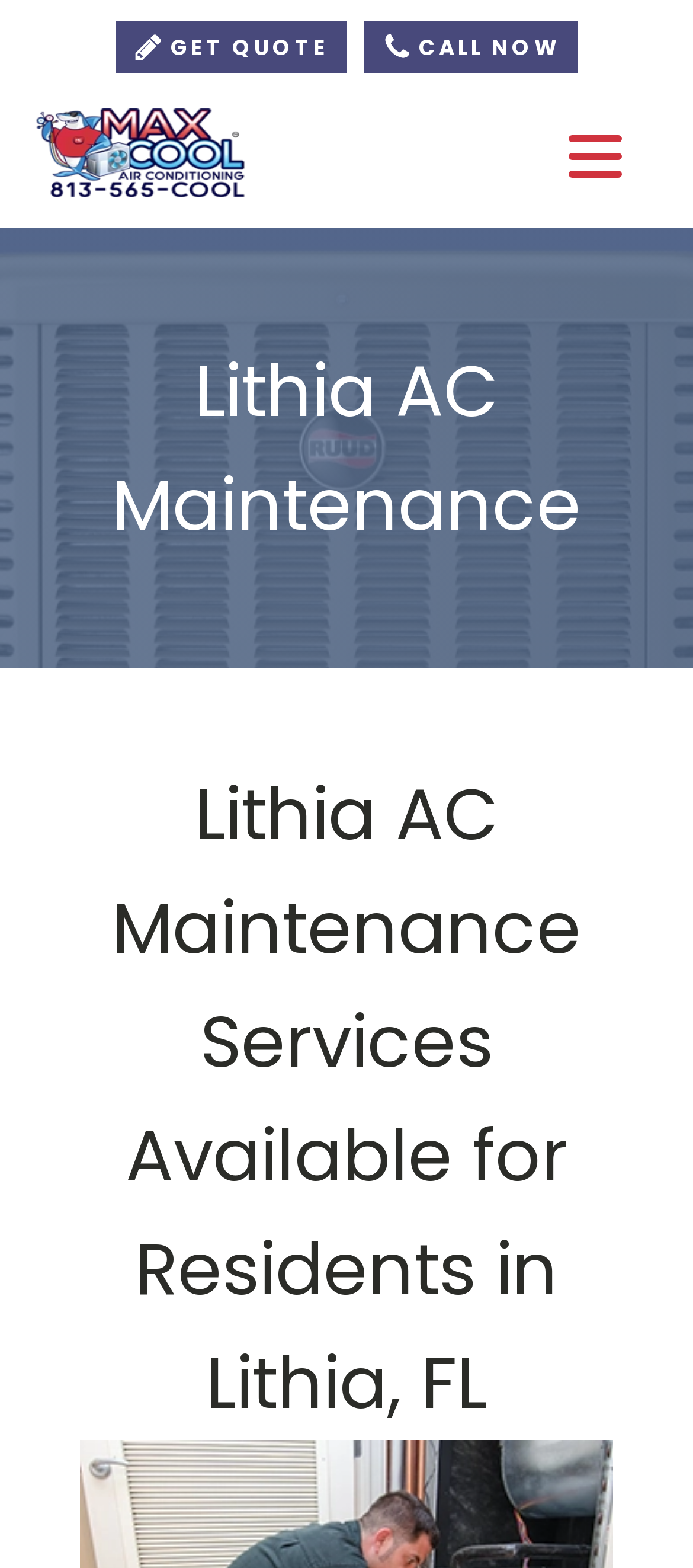What is the main service offered by the company?
From the image, provide a succinct answer in one word or a short phrase.

AC system services